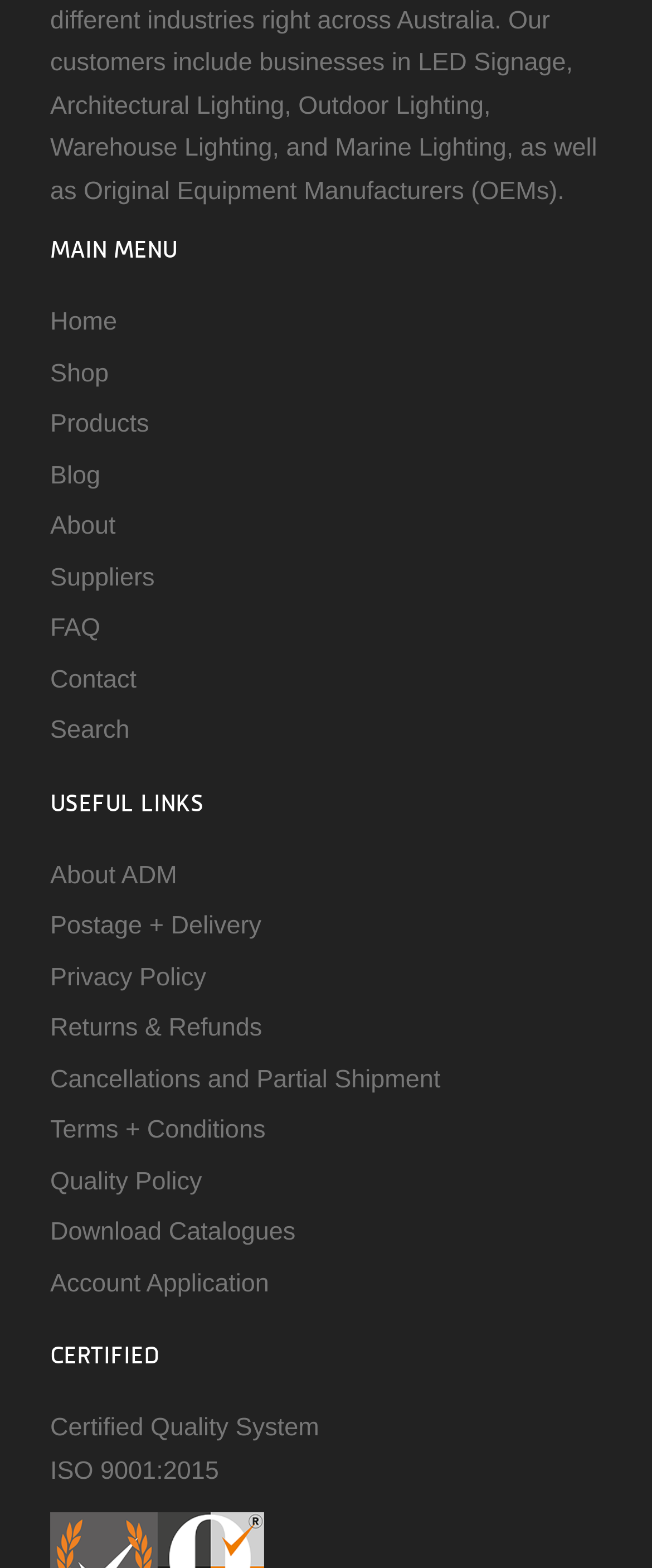Determine the bounding box coordinates for the clickable element required to fulfill the instruction: "read about ADM". Provide the coordinates as four float numbers between 0 and 1, i.e., [left, top, right, bottom].

[0.077, 0.549, 0.271, 0.567]